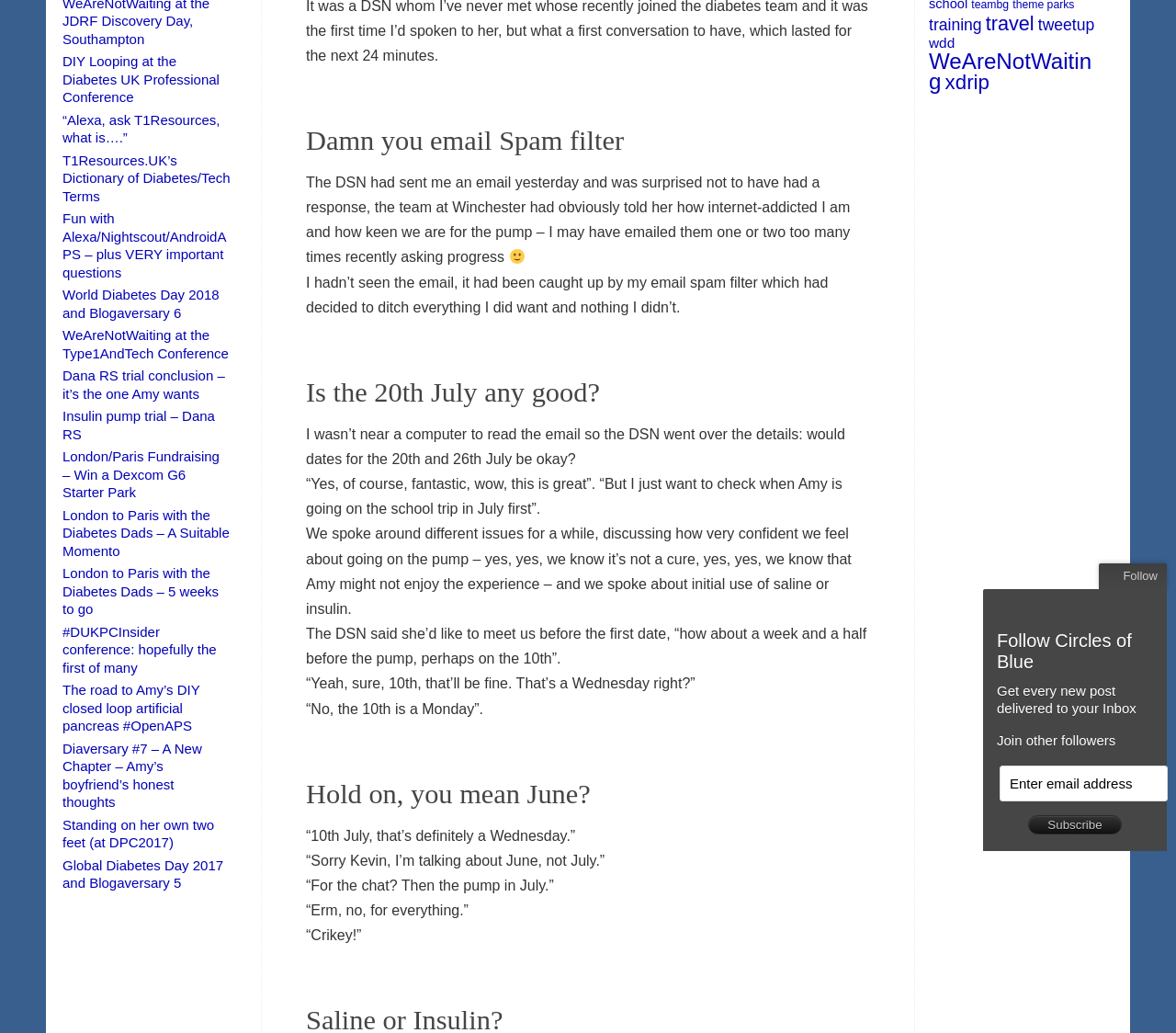Find the bounding box coordinates for the HTML element described as: "T1Resources.UK’s Dictionary of Diabetes/Tech Terms". The coordinates should consist of four float values between 0 and 1, i.e., [left, top, right, bottom].

[0.053, 0.148, 0.196, 0.197]